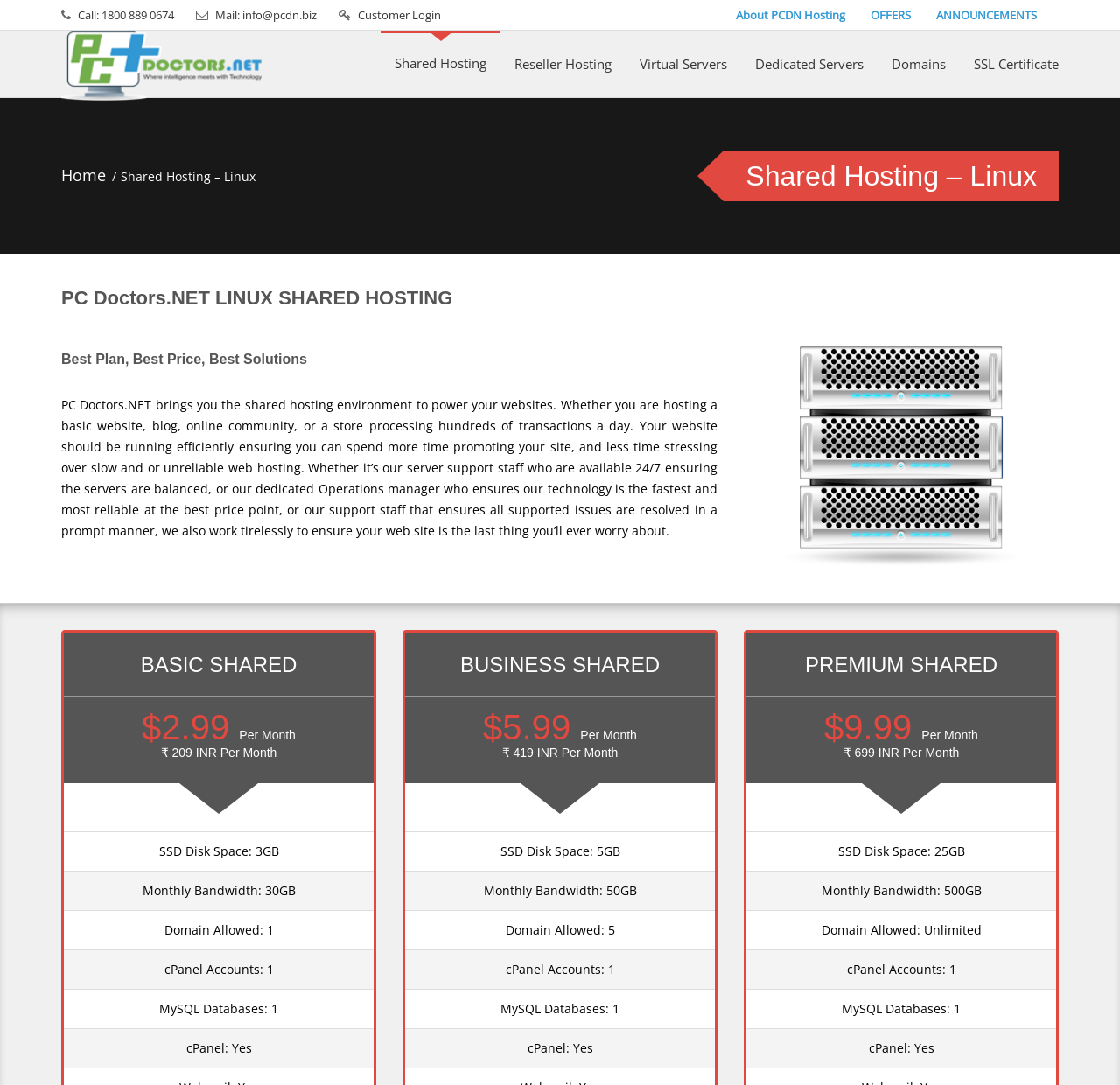Determine the bounding box coordinates of the region to click in order to accomplish the following instruction: "Login to customer account". Provide the coordinates as four float numbers between 0 and 1, specifically [left, top, right, bottom].

[0.32, 0.006, 0.394, 0.021]